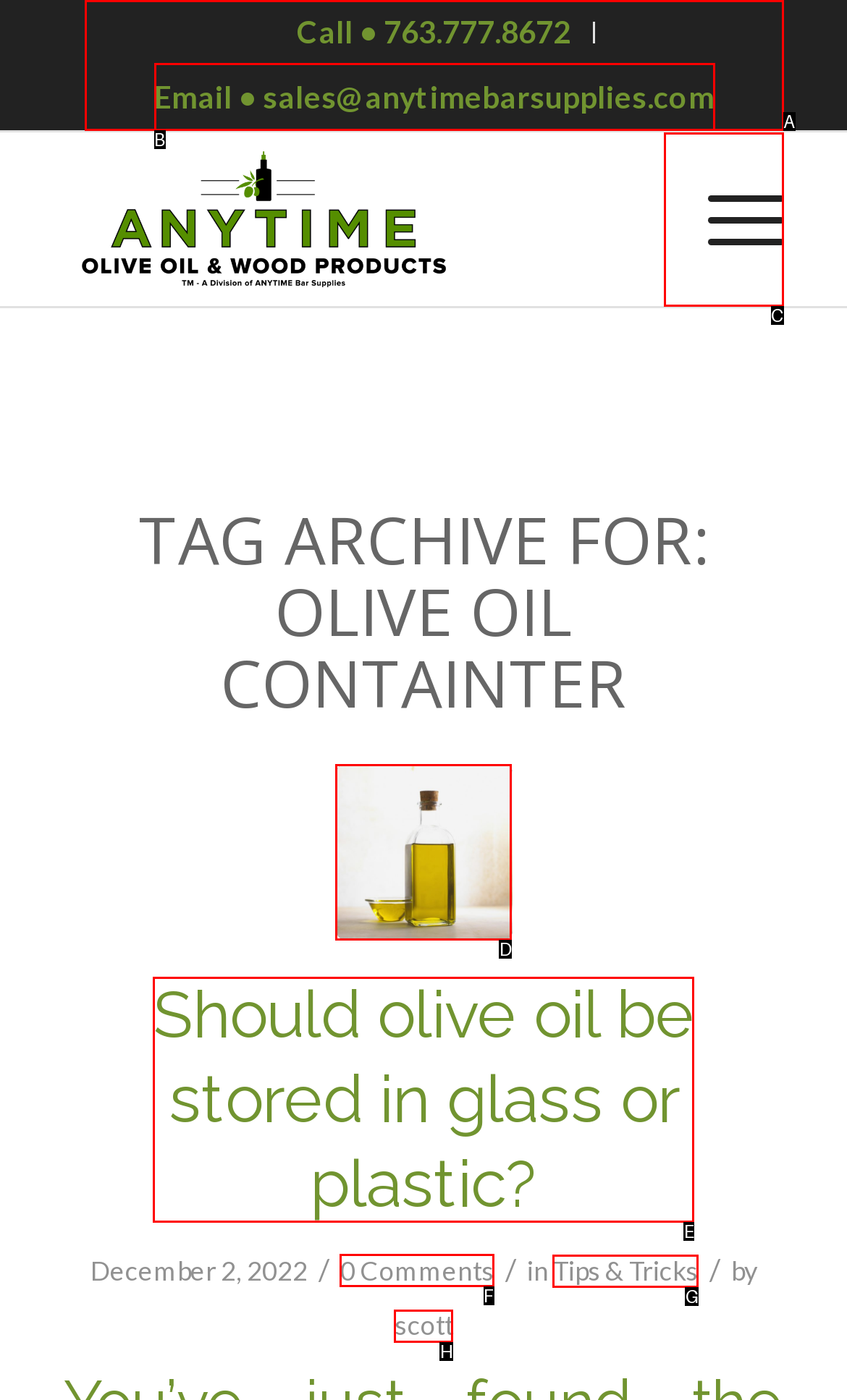Given the task: View the comments, indicate which boxed UI element should be clicked. Provide your answer using the letter associated with the correct choice.

F